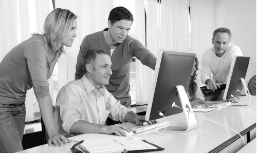What type of light is filtering through the curtains?
Look at the webpage screenshot and answer the question with a detailed explanation.

The setting is characterized by ample natural light filtering through sheer curtains, which enhances the modern and dynamic vibe of this big data and real-time analytics workspace.